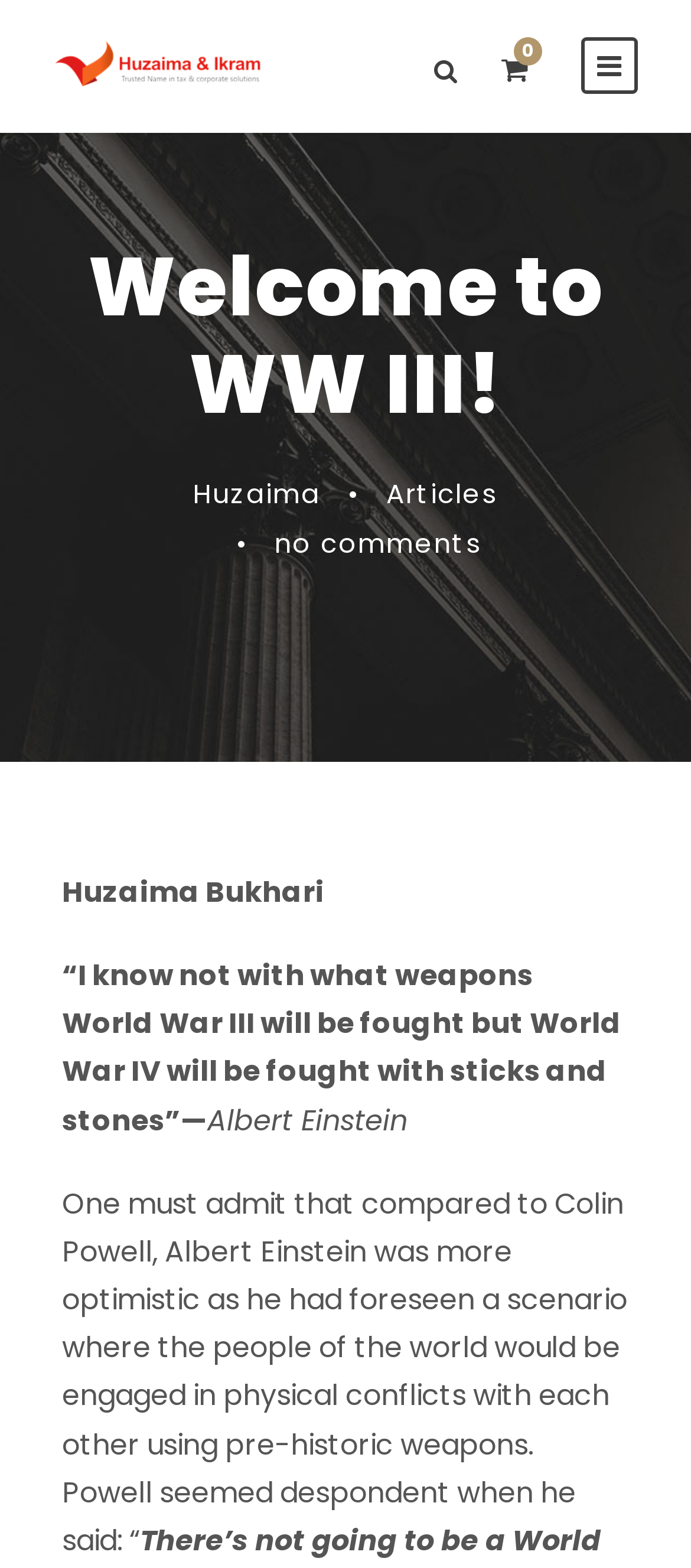Who said the quote about World War III? Based on the screenshot, please respond with a single word or phrase.

Albert Einstein